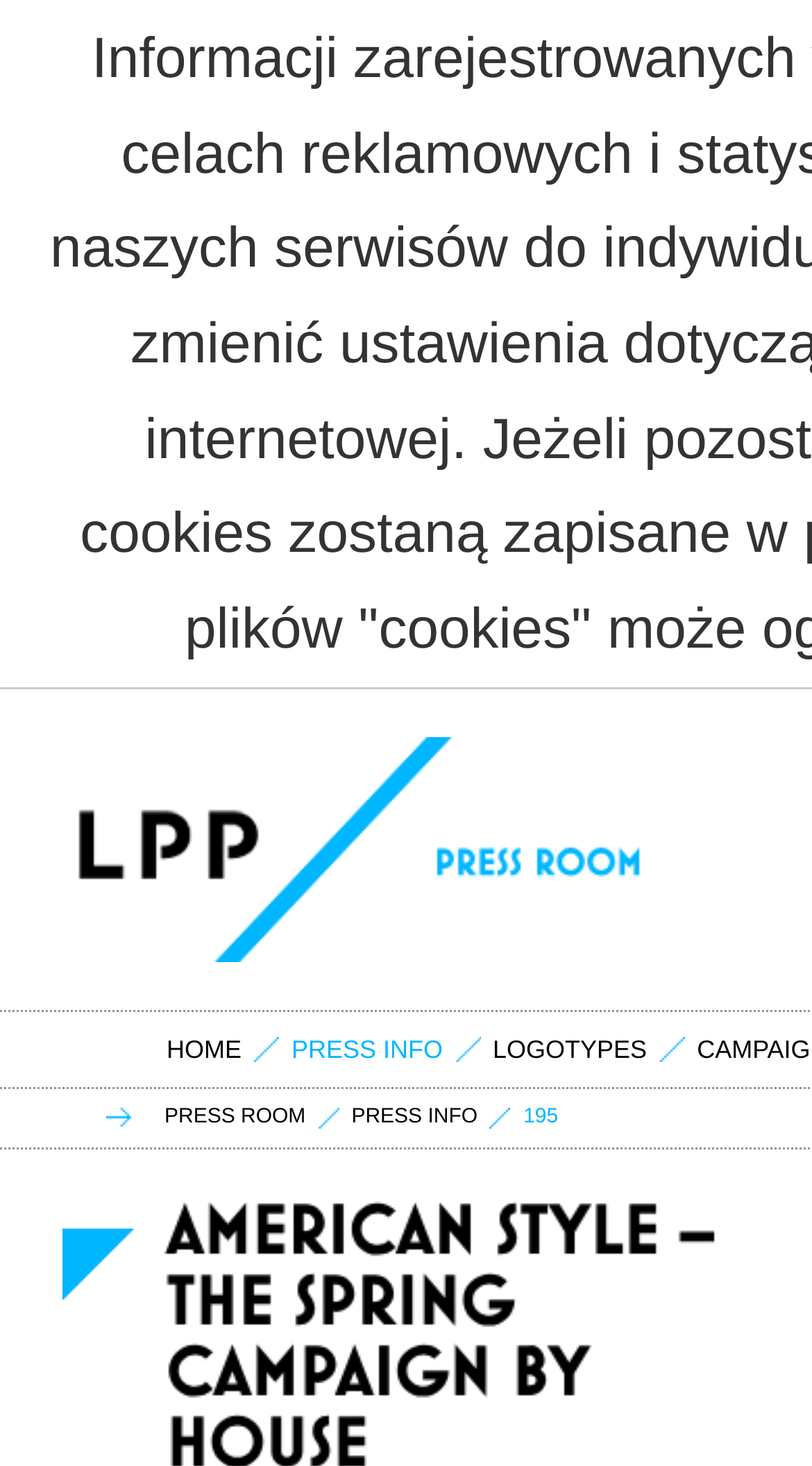What is the number above the canvas elements?
Answer the question with a single word or phrase, referring to the image.

195